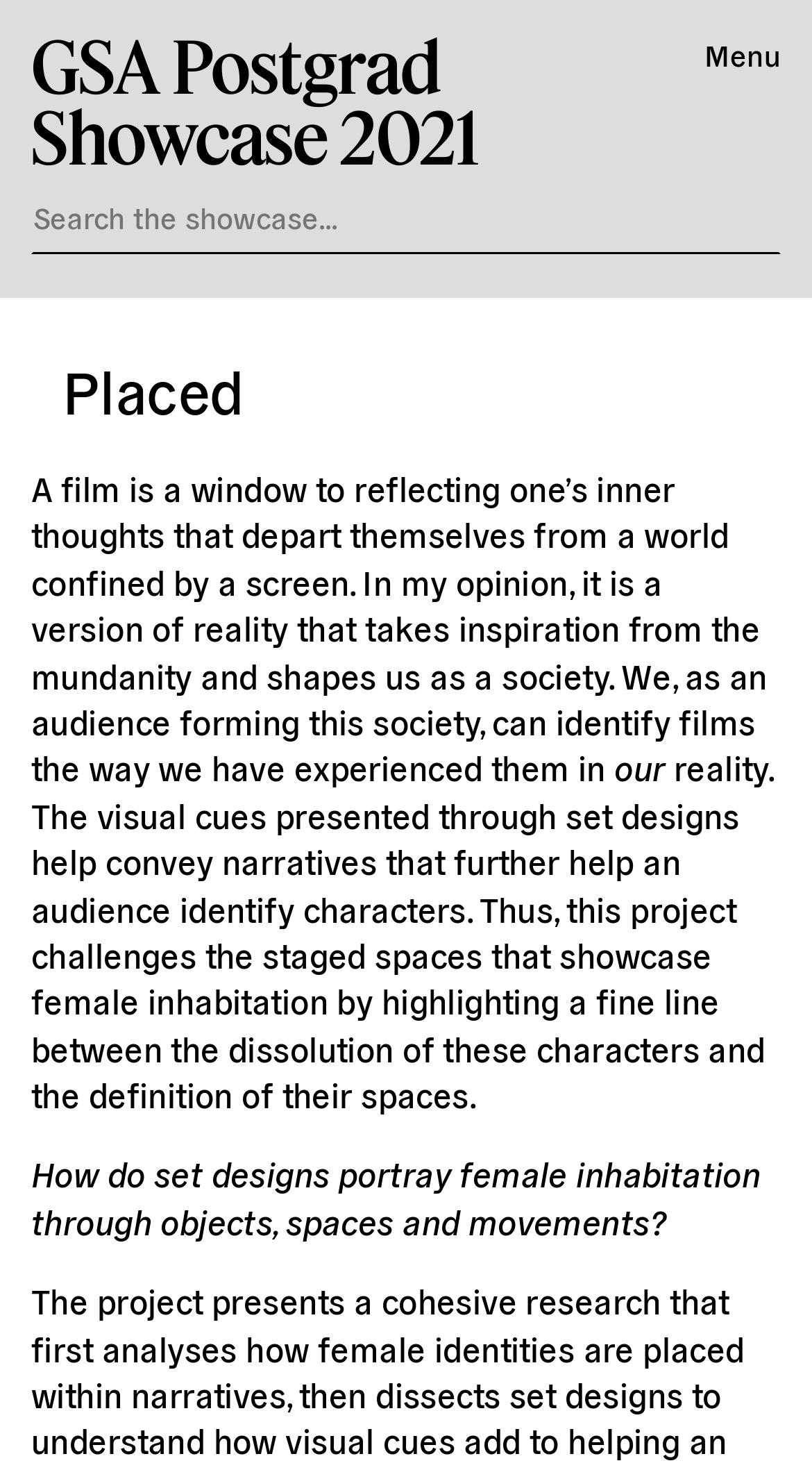Extract the bounding box of the UI element described as: "GSA PostgradShowcase 2021".

[0.038, 0.016, 0.589, 0.122]